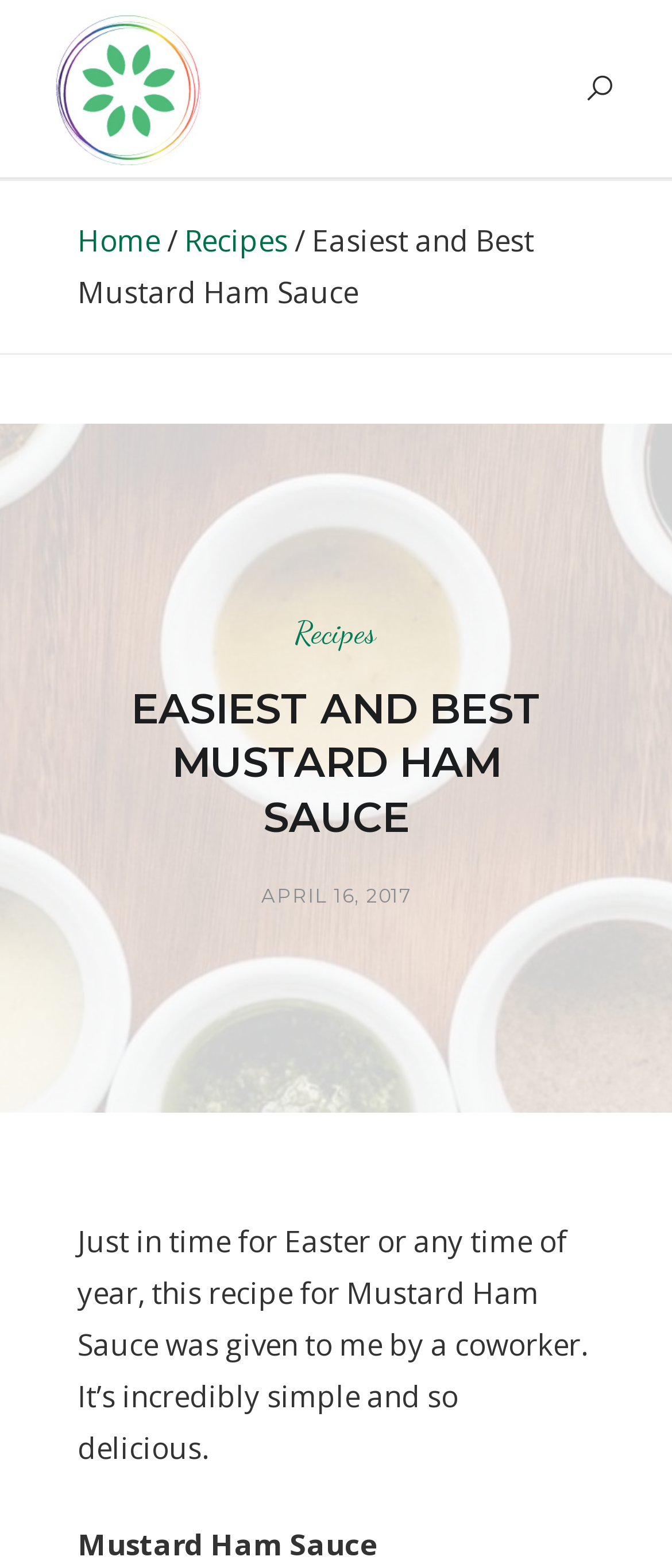What is the source of the recipe?
Using the visual information, answer the question in a single word or phrase.

A coworker